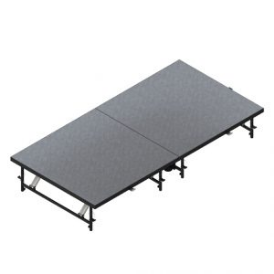Elaborate on the elements present in the image.

The image depicts a portable stage platform featuring a carpet finish, designed for versatility in various settings. This particular model measures 1 meter by 2 meters, making it suitable for both indoor and outdoor events, such as performances, presentations, or ceremonies. The stage is crafted for easy assembly and disassembly, emphasizing convenience for users. Its robust construction is intended to provide stability and support, while the carpet finish adds an aesthetic appeal, ensuring it blends well with different decor themes. This product is part of a collection aimed at enhancing event setups, demonstrating a commitment to quality and functionality.